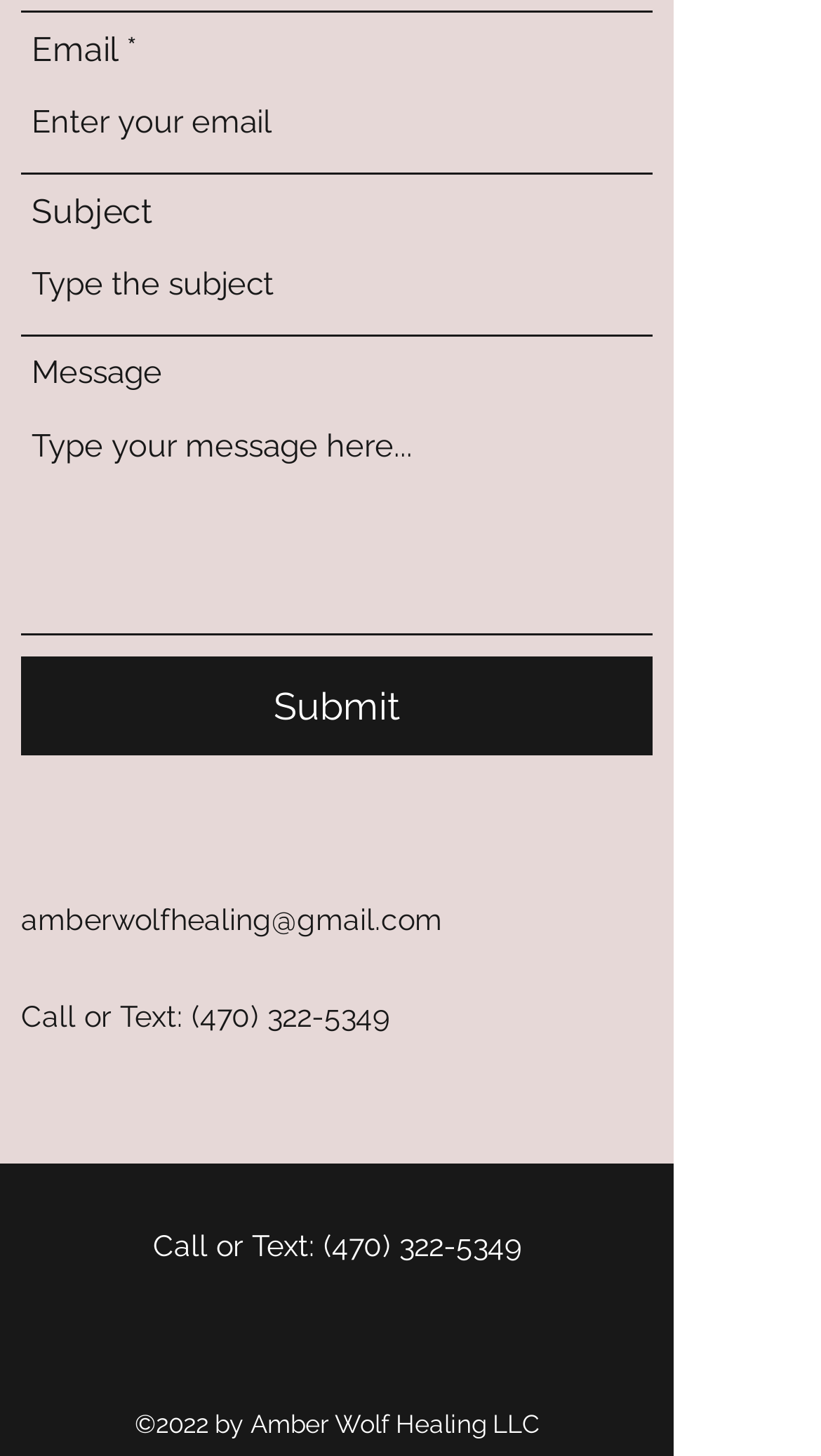Bounding box coordinates are specified in the format (top-left x, top-left y, bottom-right x, bottom-right y). All values are floating point numbers bounded between 0 and 1. Please provide the bounding box coordinate of the region this sentence describes: 1. Introduction

None